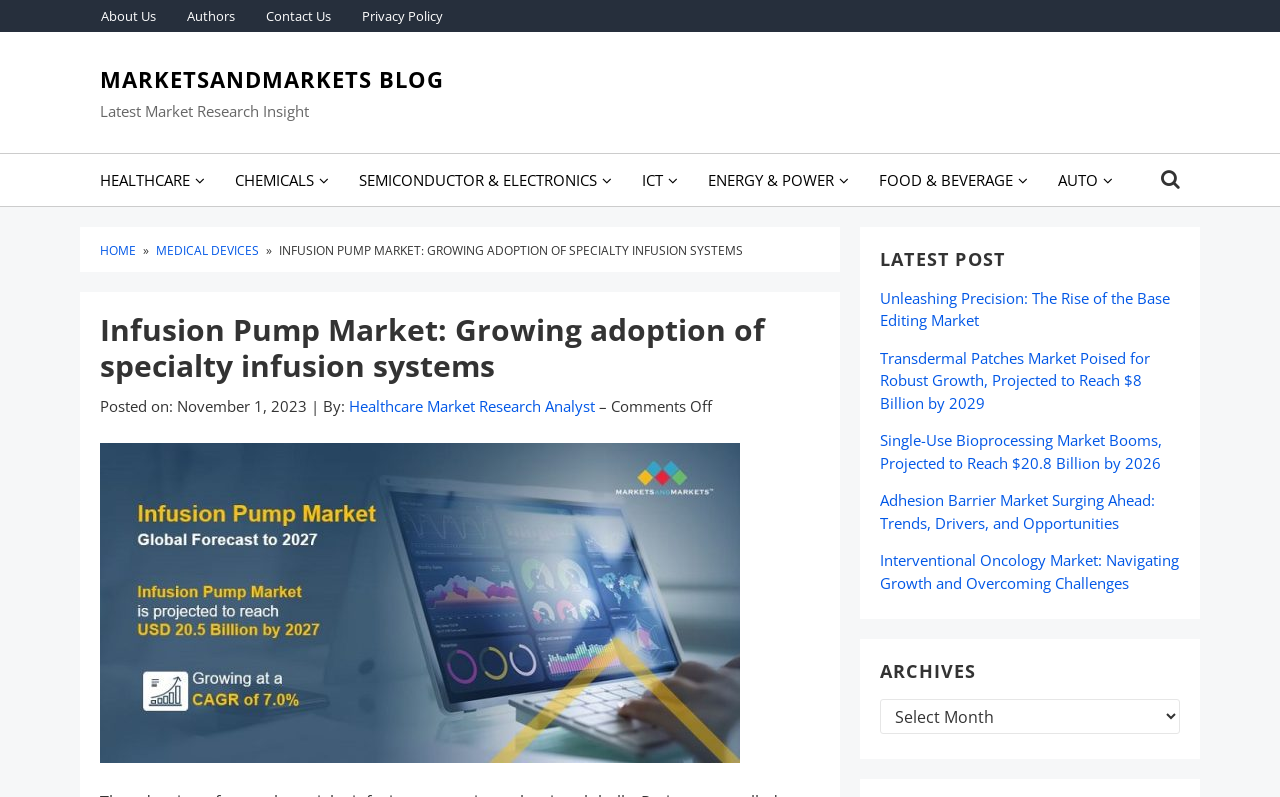Please determine the bounding box coordinates of the section I need to click to accomplish this instruction: "Explore CATEGORIES".

None